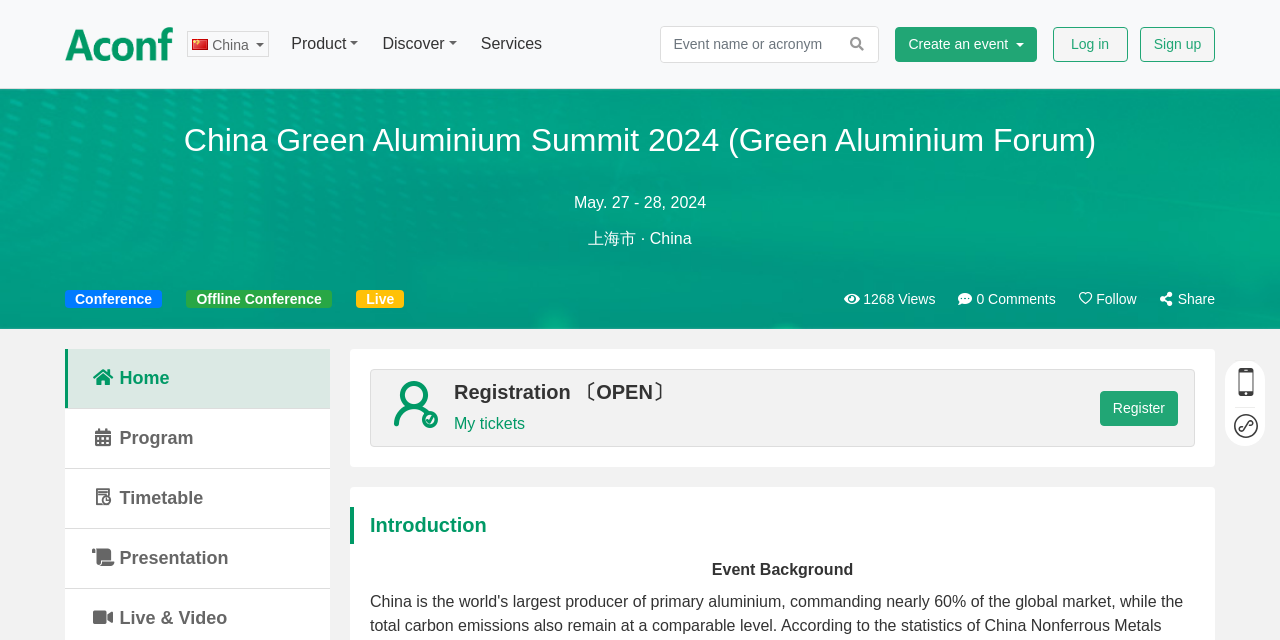Determine the coordinates of the bounding box for the clickable area needed to execute this instruction: "Register for the event".

[0.859, 0.61, 0.92, 0.665]